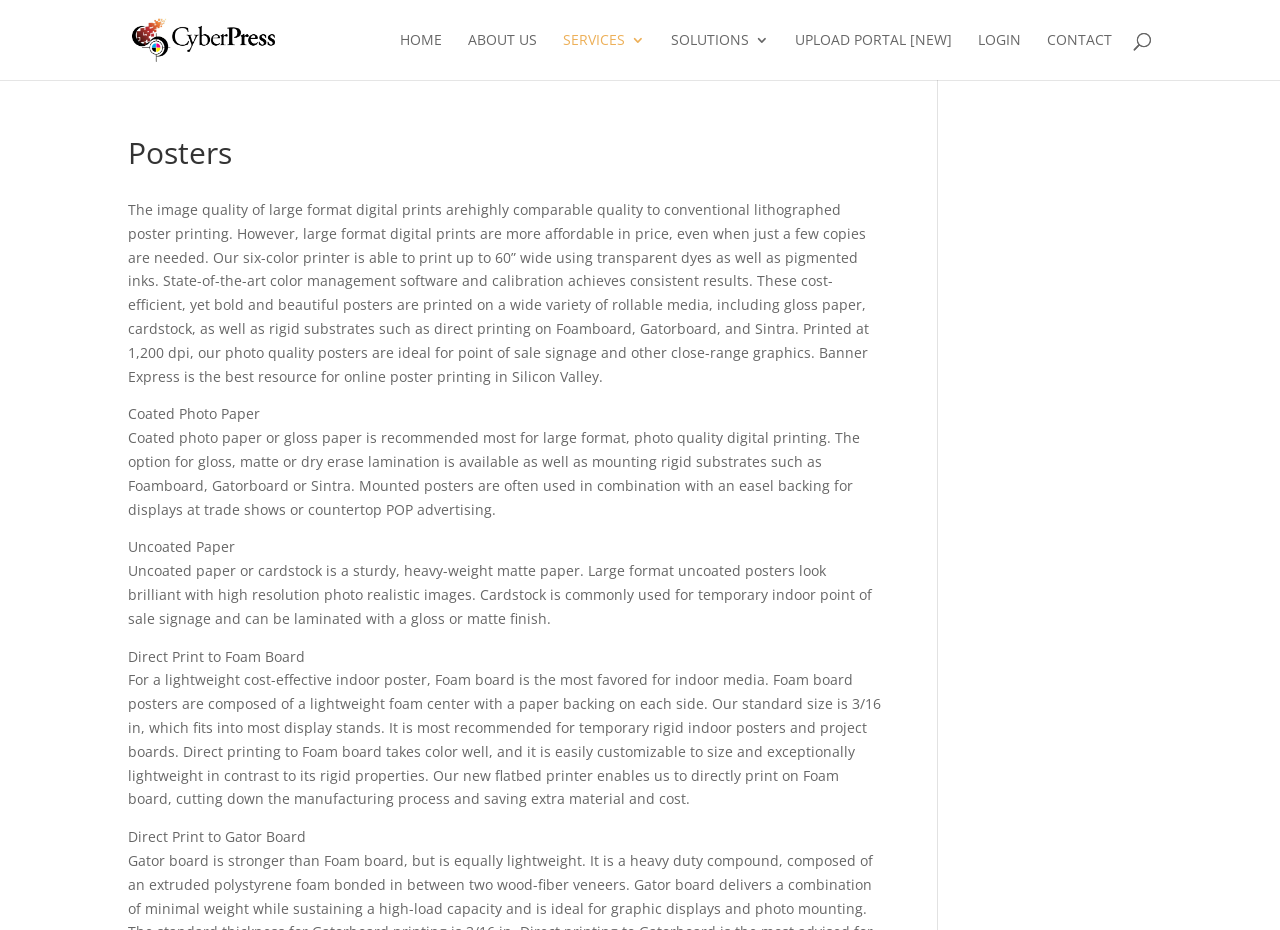Analyze and describe the webpage in a detailed narrative.

This webpage is about Cyber Press, a printing, bindery, and fulfillment firm in the San Francisco Bay Area, specifically highlighting their affordable poster printing services. At the top left, there is a logo image and a link to the company's homepage. Below the logo, there is a navigation menu with links to different sections of the website, including "HOME", "ABOUT US", "SERVICES", "SOLUTIONS", "UPLOAD PORTAL", "LOGIN", and "CONTACT".

The main content of the webpage is divided into sections, with a heading "Posters" at the top. The first section describes the benefits of large format digital prints, including their affordability and high quality. This section is followed by three sub-sections, each describing a different type of paper or material that can be used for poster printing, including coated photo paper, uncoated paper, and direct printing to foam board or Gator board. Each sub-section provides detailed information about the characteristics and uses of each material.

Throughout the webpage, there are no prominent images aside from the logo at the top. The focus is on providing detailed information about the poster printing services offered by Cyber Press.